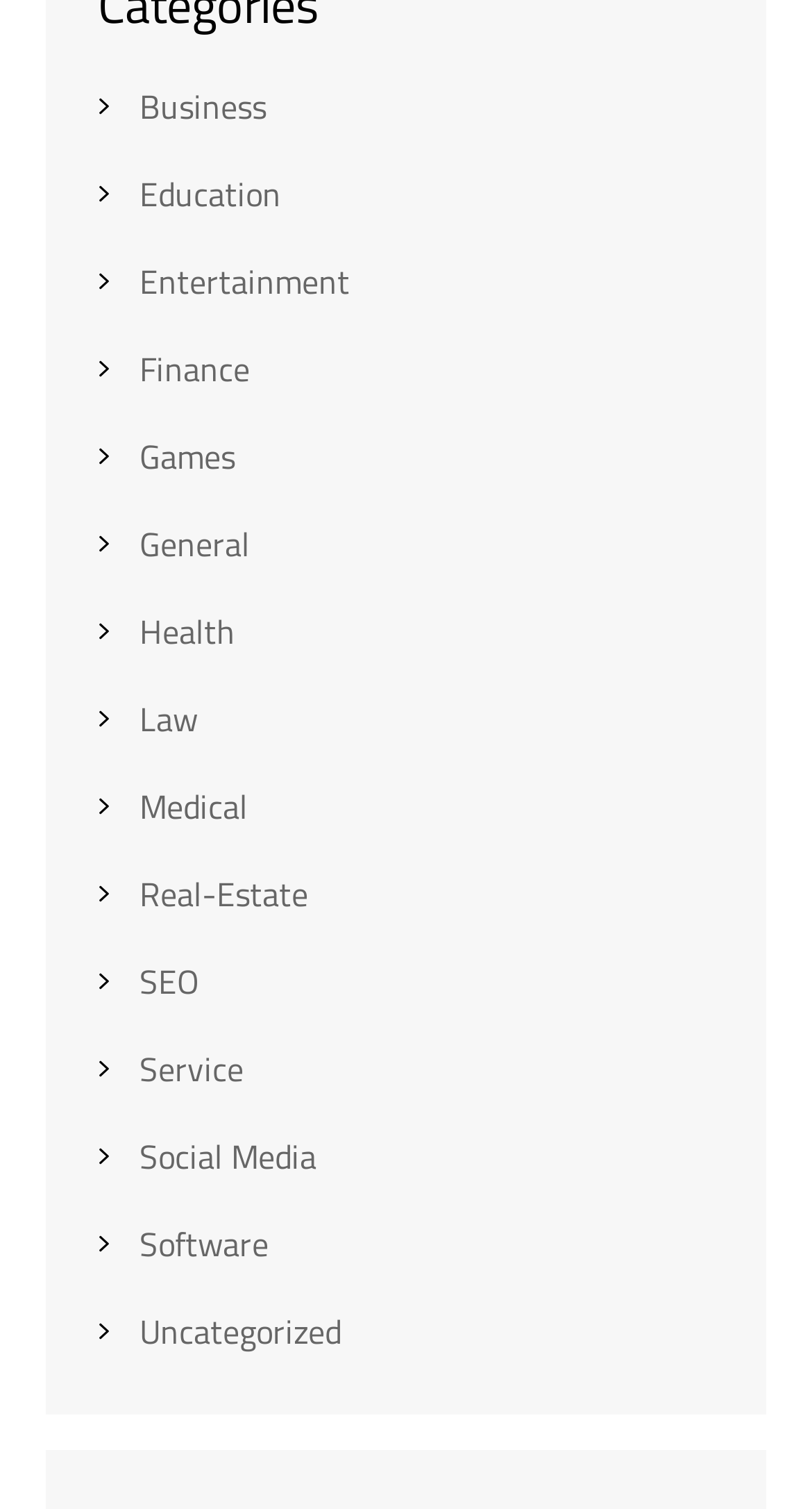Please use the details from the image to answer the following question comprehensively:
Is there a category for Games?

I looked at the list of categories and found that there is a link for 'Games', which is located near the top of the list.